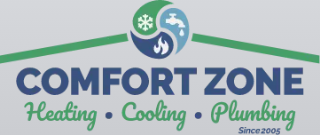Based on the visual content of the image, answer the question thoroughly: What three services are emphasized by the company?

The company logo features a stylized representation of elements associated with these services: snowflakes, water droplets, and flames, encapsulated in circular forms in the center, and the words 'Heating', 'Cooling', and 'Plumbing' are presented in green, which conveys a sense of comfort and eco-friendliness.